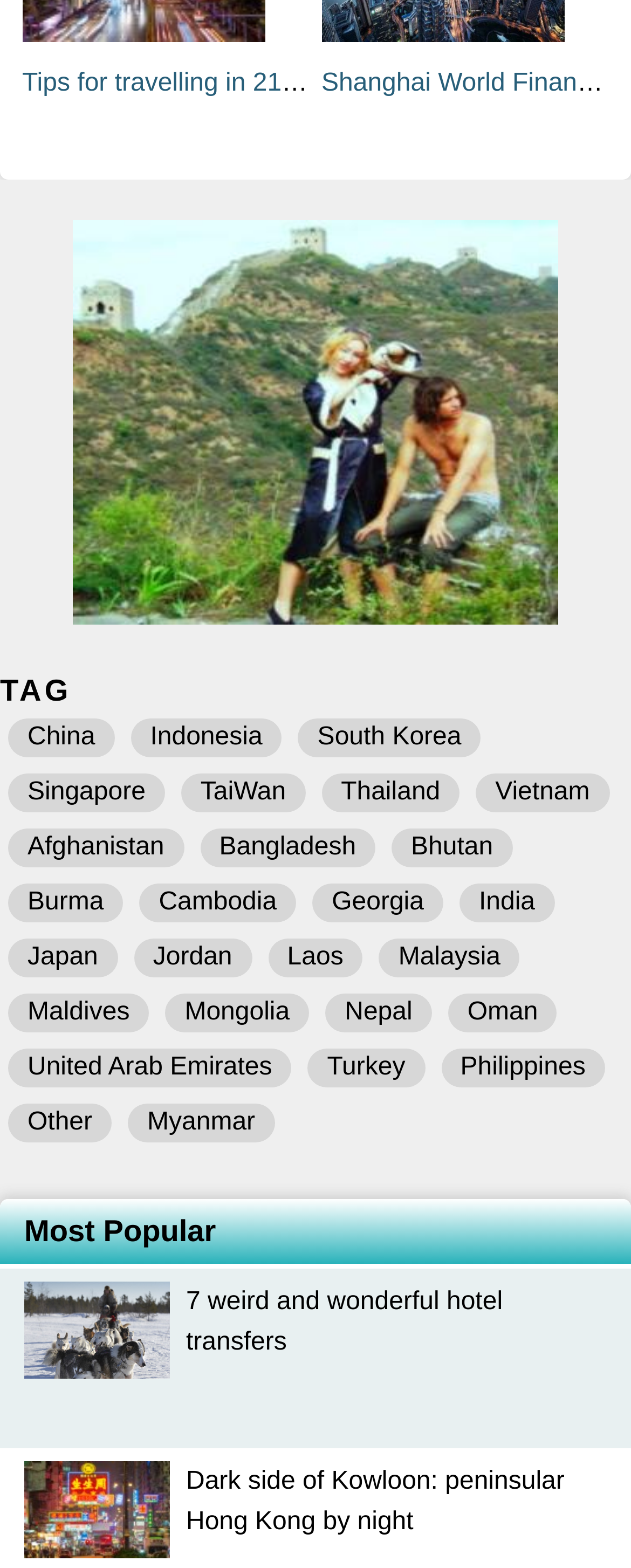Give a one-word or phrase response to the following question: How many countries are listed?

21